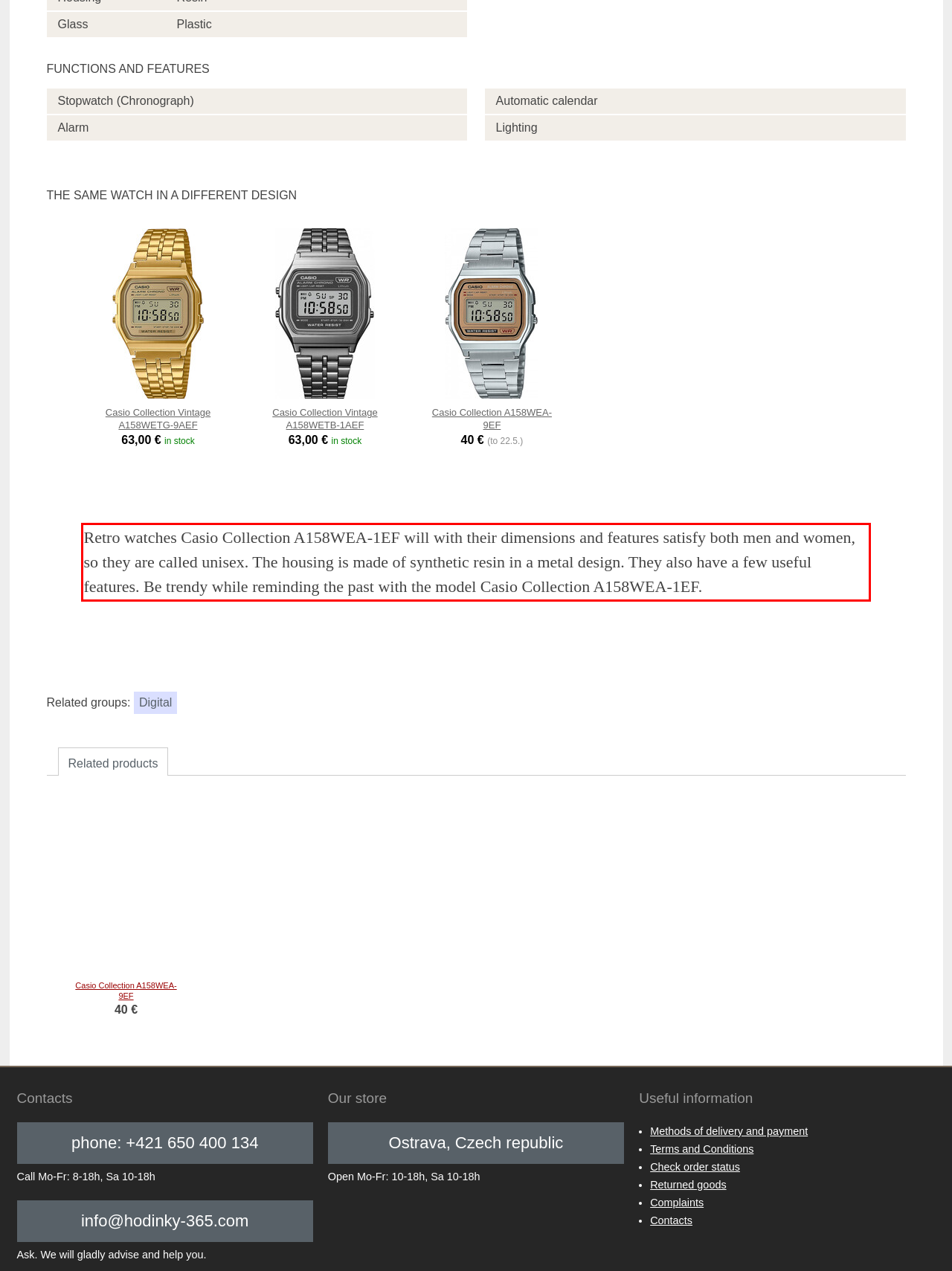You have a screenshot with a red rectangle around a UI element. Recognize and extract the text within this red bounding box using OCR.

Retro watches Casio Collection A158WEA-1EF will with their dimensions and features satisfy both men and women, so they are called unisex. The housing is made of synthetic resin in a metal design. They also have a few useful features. Be trendy while reminding the past with the model Casio Collection A158WEA-1EF.